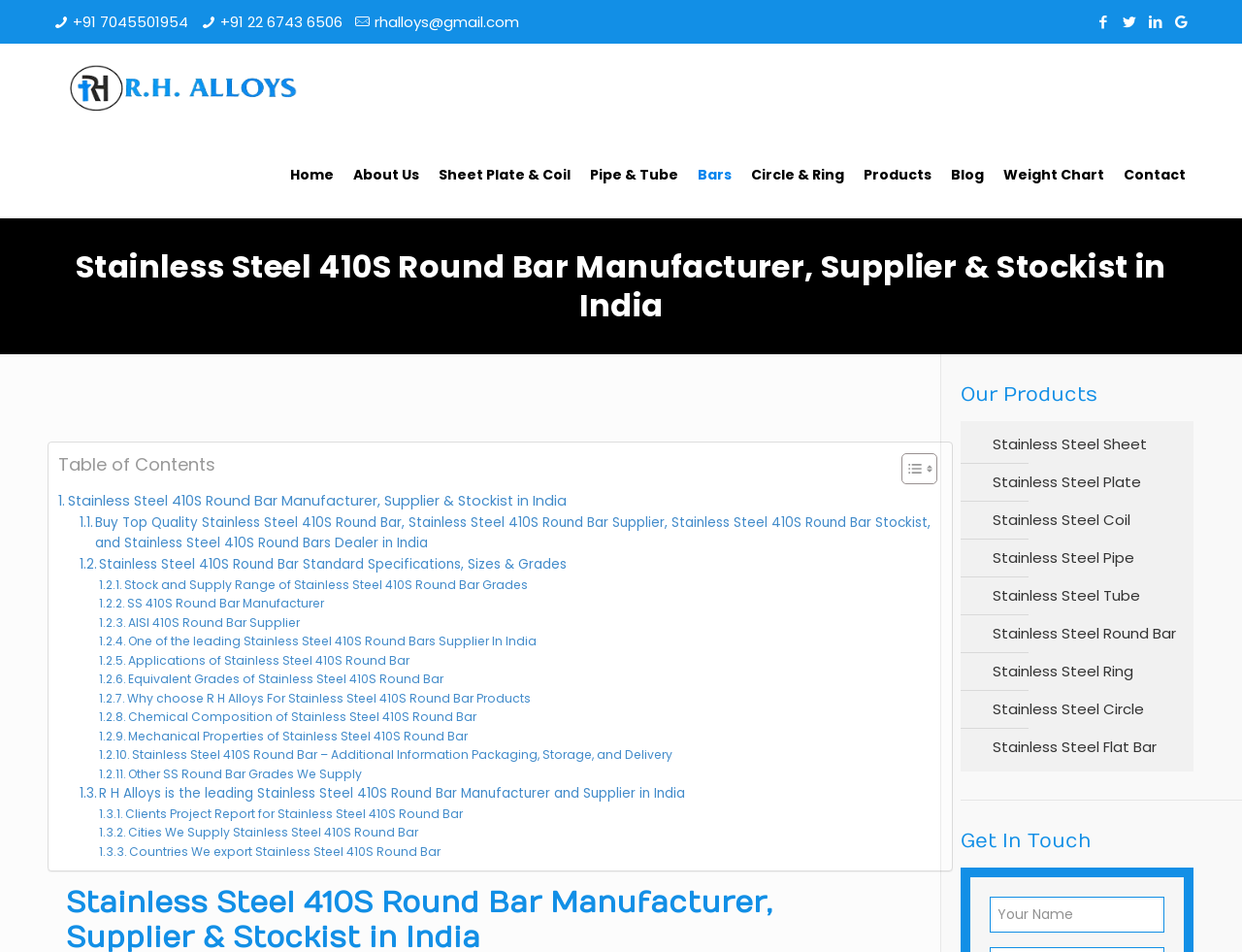Using the information shown in the image, answer the question with as much detail as possible: What is the main topic of the webpage?

The webpage has a heading that reads 'Stainless Steel 410S Round Bar Manufacturer, Supplier & Stockist in India', and the content is focused on providing information about this specific product, suggesting that the main topic of the webpage is Stainless Steel 410S Round Bar.